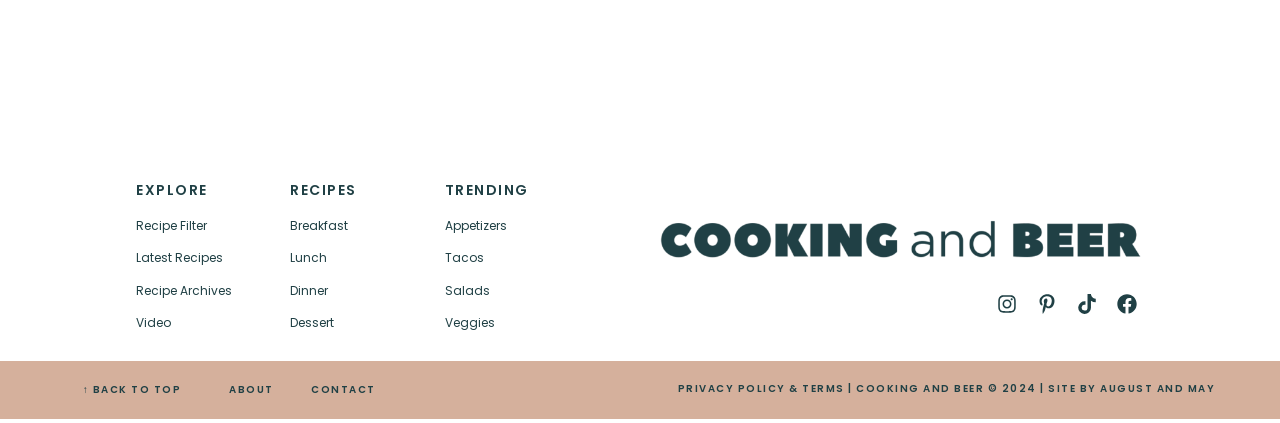Please answer the following query using a single word or phrase: 
How many social media links are present?

4